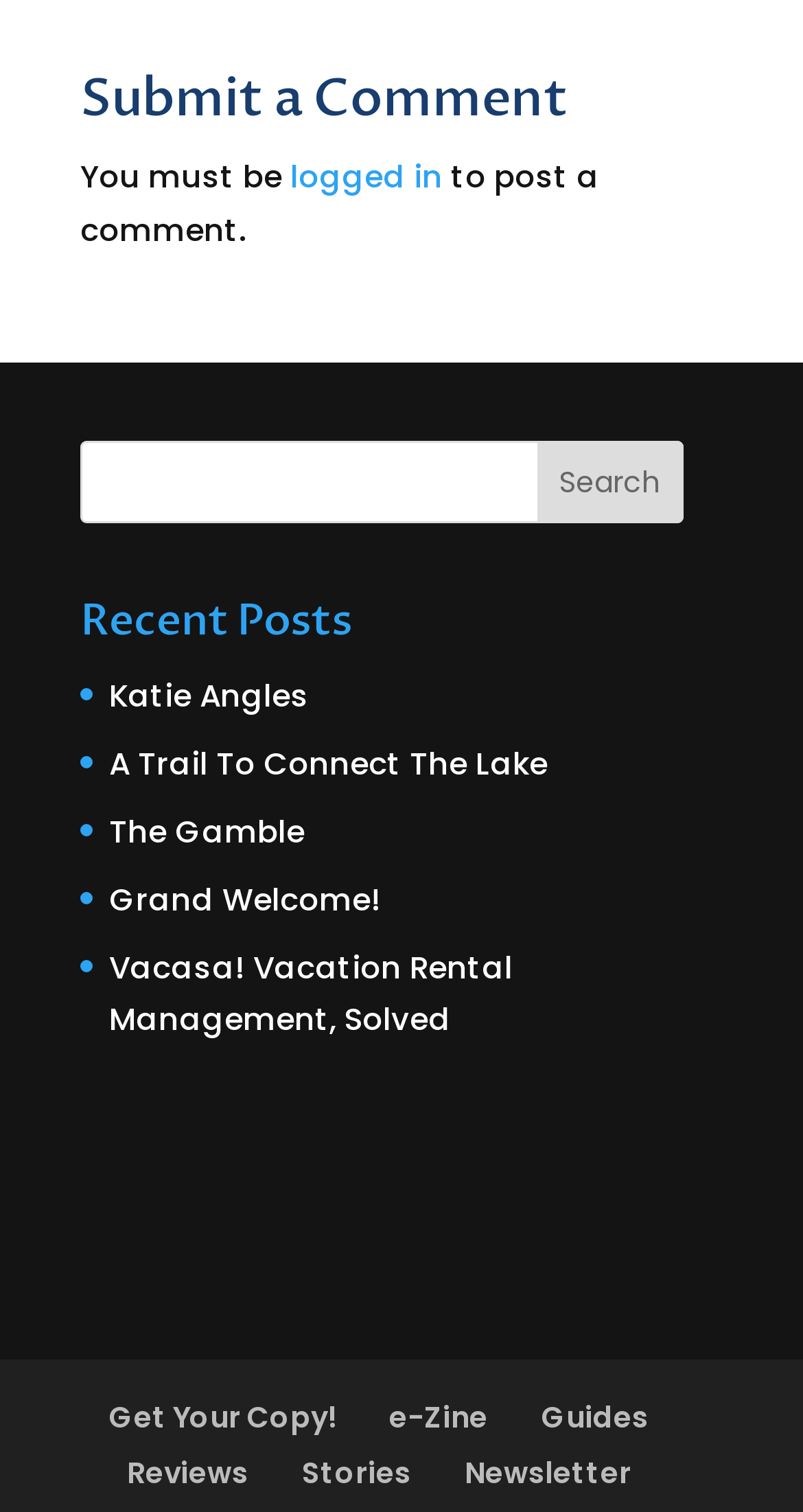Locate the bounding box coordinates of the UI element described by: "Follow". Provide the coordinates as four float numbers between 0 and 1, formatted as [left, top, right, bottom].

None